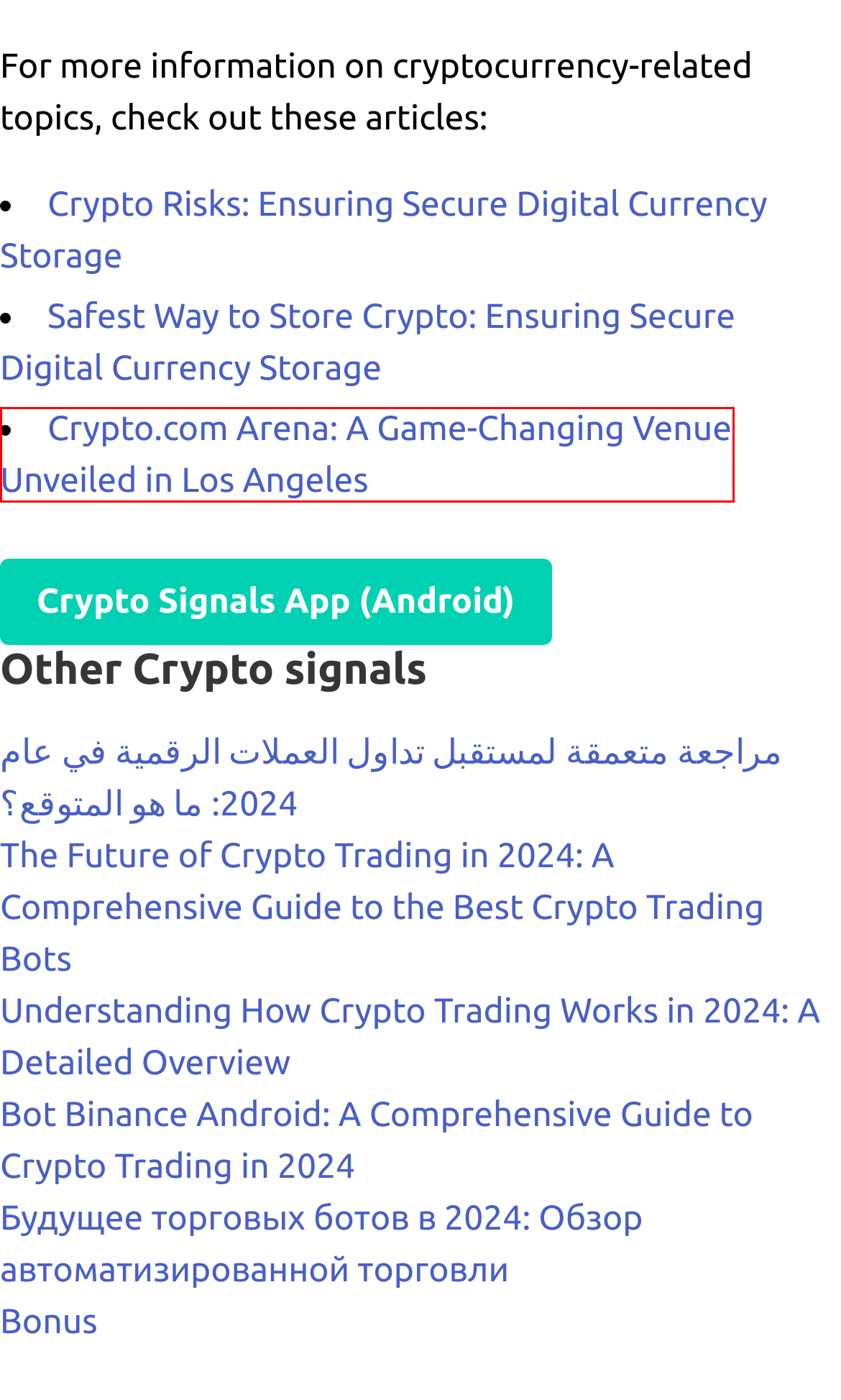Look at the screenshot of a webpage where a red rectangle bounding box is present. Choose the webpage description that best describes the new webpage after clicking the element inside the red bounding box. Here are the candidates:
A. Crypto.com Arena: A Game-Changing Venue Unveiled in Los Angeles
B. Crypto Risks: Ensuring Secure Digital Currency Storage
C. مراجعة متعمقة لمستقبل تداول العملات الرقمية في عام 2024: ما هو المتوقع؟
D. Bot Binance Android: A Comprehensive Guide to Crypto Trading in 2024
E. Safest Way to Store Crypto: Ensuring Secure Digital Currency Storage
F. The Future of Crypto Trading in 2024: A Comprehensive Guide to the Best Crypto Trading Bots
G. Crypto trade bot - crypto trade signals - crypto signals - crypto bot
H. Understanding How Crypto Trading Works in 2024: A Detailed Overview

A